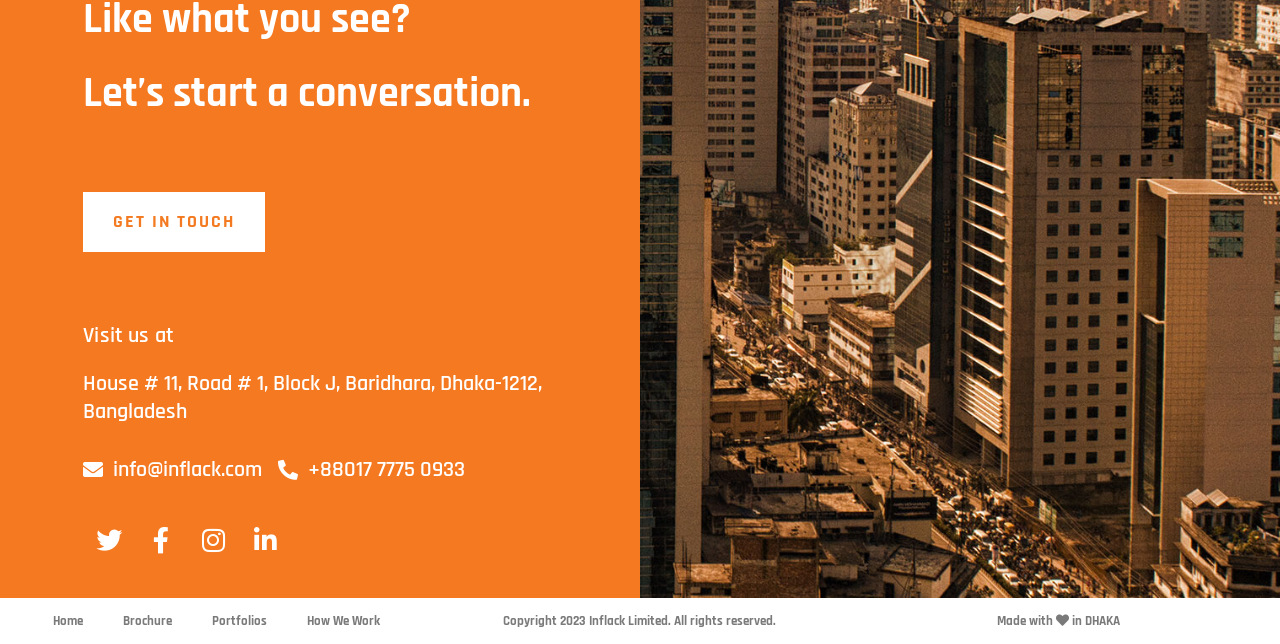Please provide the bounding box coordinates for the element that needs to be clicked to perform the instruction: "Go to Home page". The coordinates must consist of four float numbers between 0 and 1, formatted as [left, top, right, bottom].

[0.026, 0.929, 0.081, 1.0]